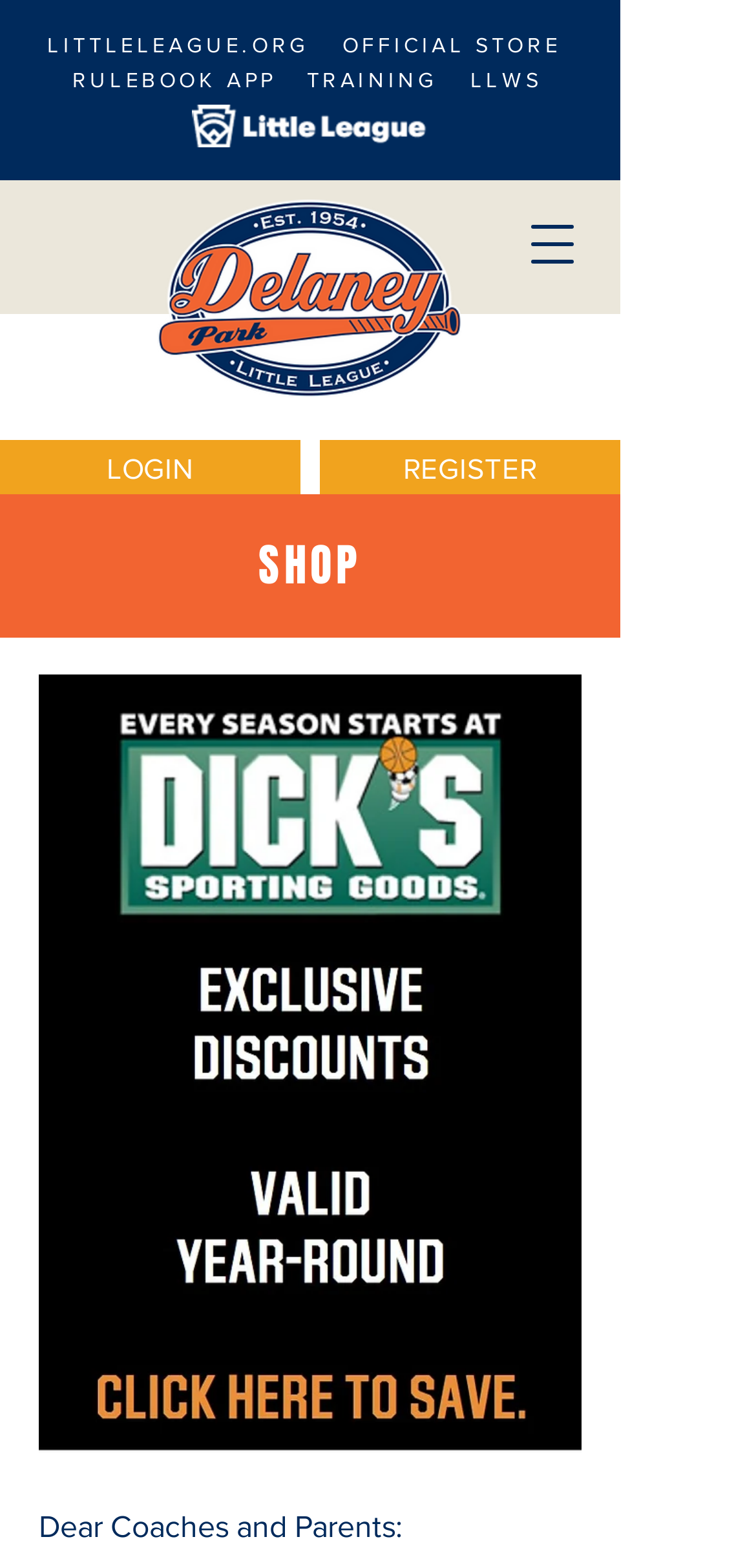How many images are there on the webpage?
Carefully examine the image and provide a detailed answer to the question.

I counted the number of image elements on the webpage, which are the 'little league logo', 'Delaney Park Little League logo', and 'Dicks Sporting Goods E-Coupon Image'.